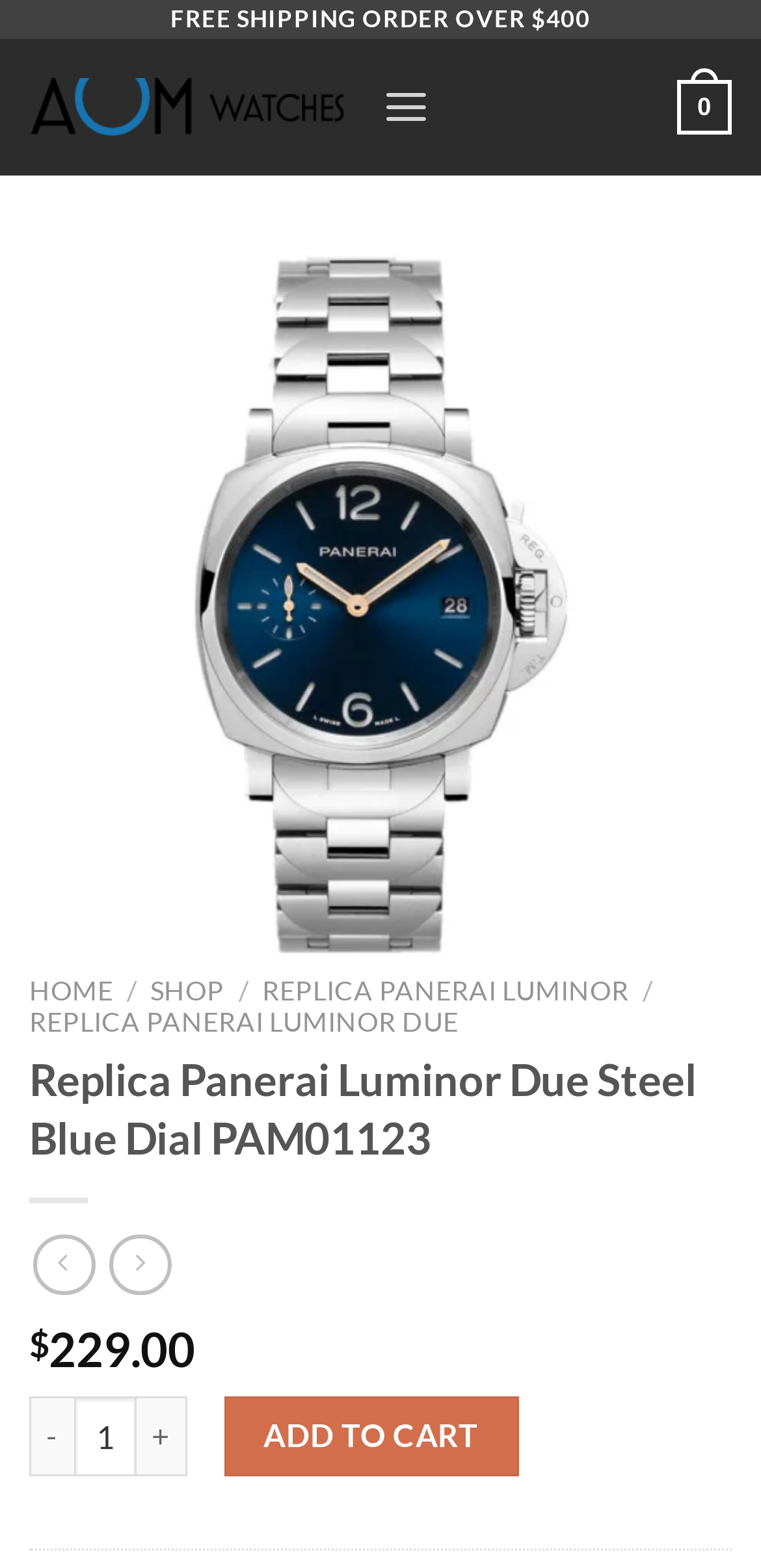What is the minimum order for free shipping?
Using the image as a reference, answer with just one word or a short phrase.

Over $400